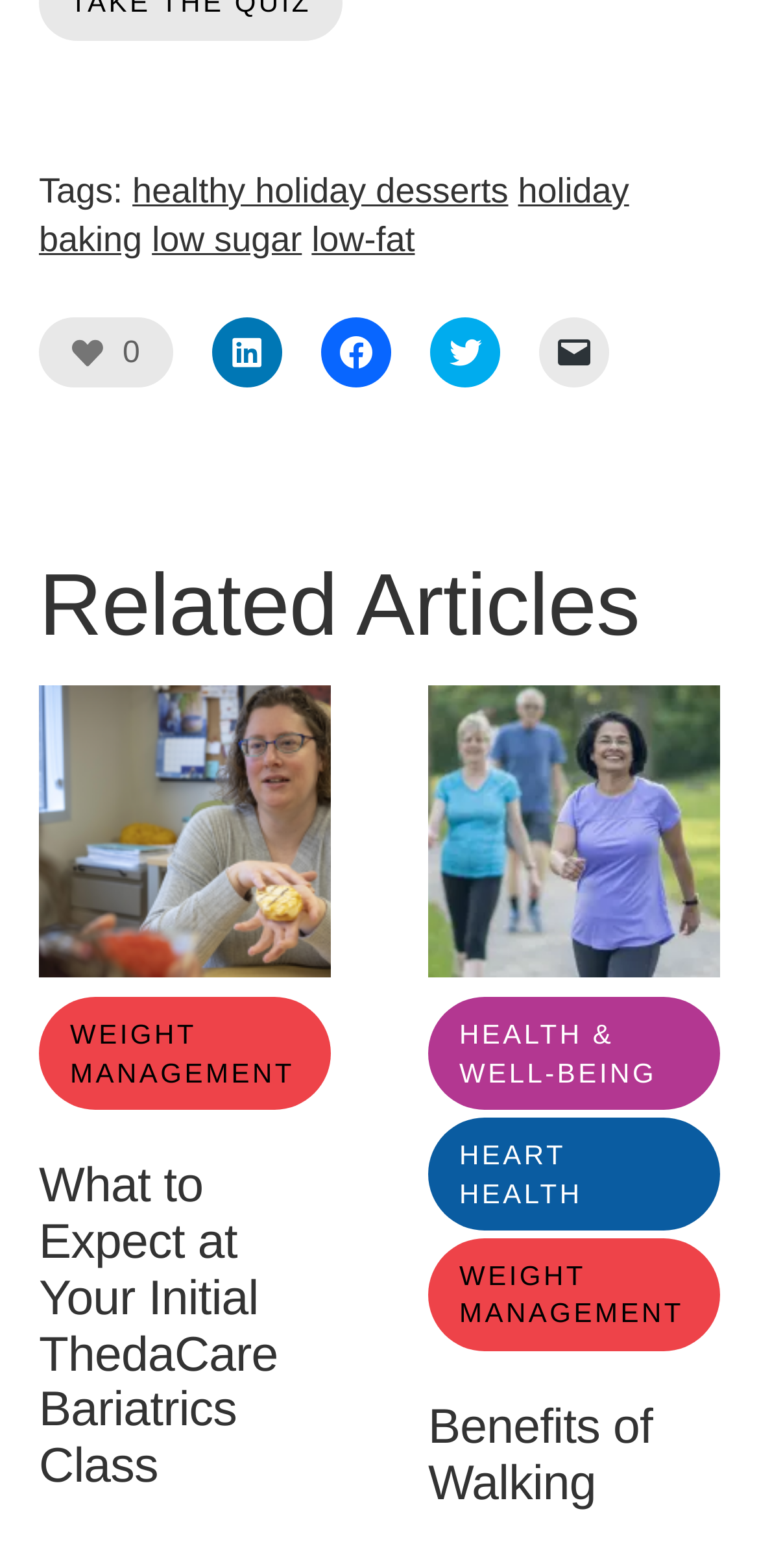Please identify the bounding box coordinates for the region that you need to click to follow this instruction: "Click the 'Like Button'".

[0.077, 0.207, 0.154, 0.244]